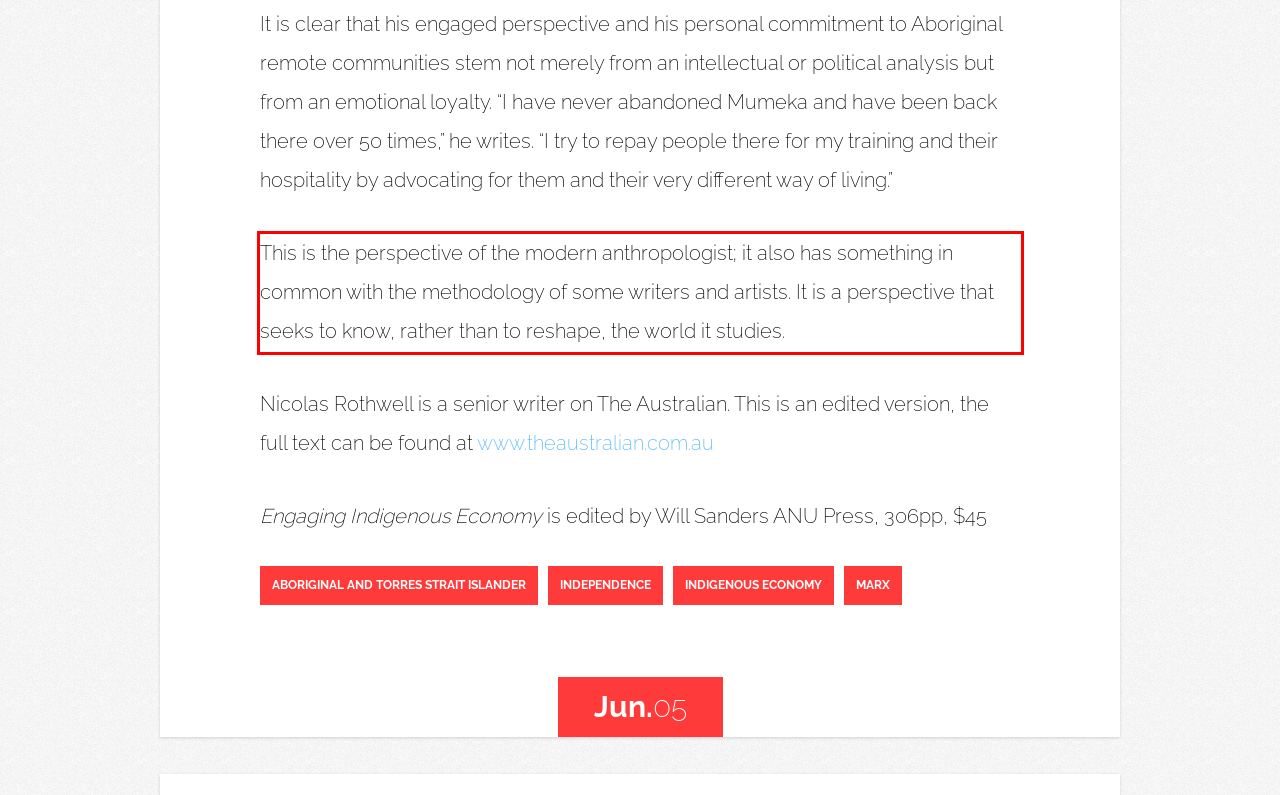Given a screenshot of a webpage containing a red rectangle bounding box, extract and provide the text content found within the red bounding box.

This is the perspective of the modern anthropologist; it also has something in common with the methodology of some writers and artists. It is a perspective that seeks to know, rather than to reshape, the world it studies.